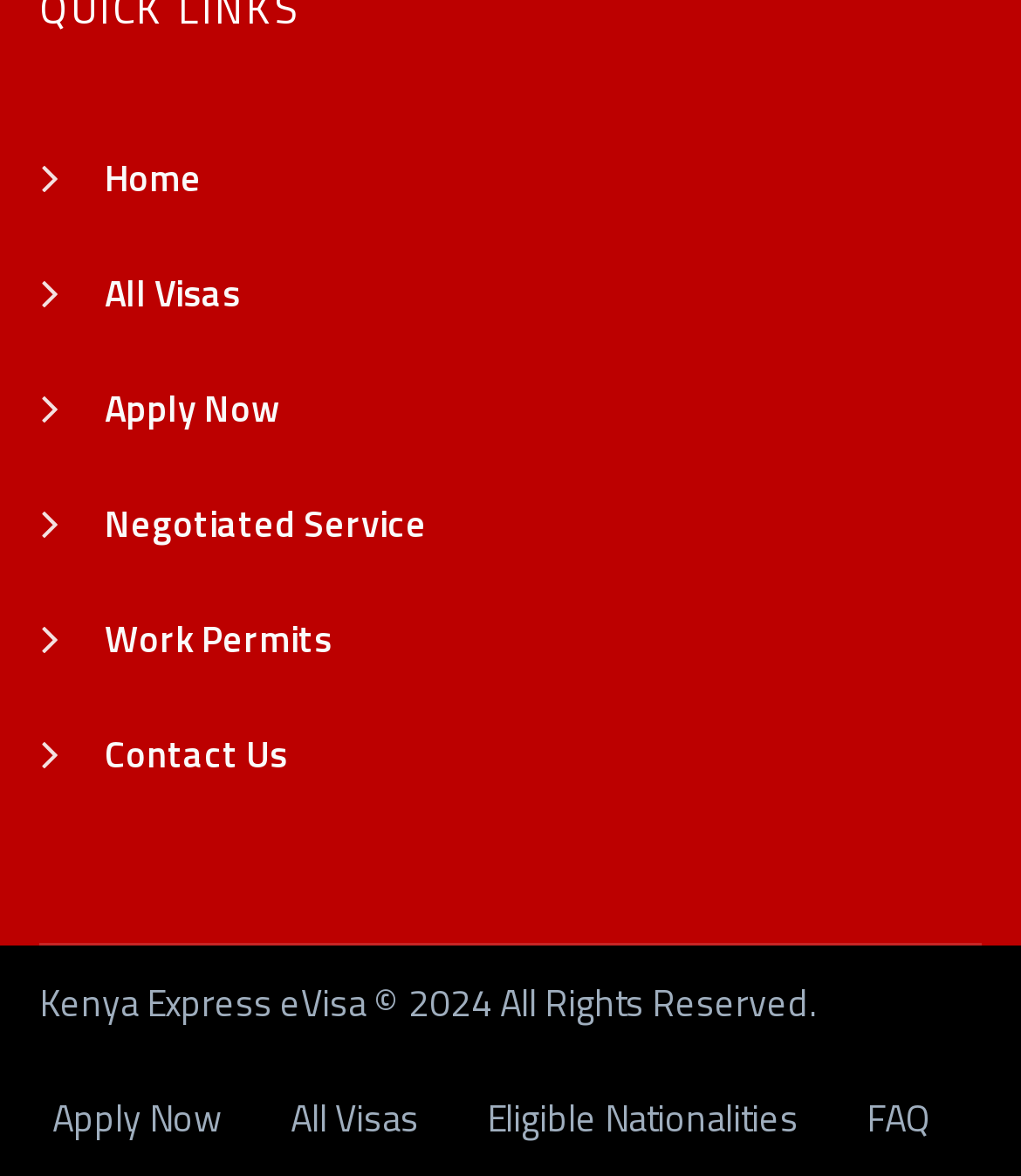What is the position of the 'Apply Now' link in the bottom navigation bar?
Analyze the image and provide a thorough answer to the question.

By comparing the y1 and y2 coordinates of the links in the bottom navigation bar, it can be seen that the 'Apply Now' link has the smallest y1 and y2 values, indicating that it is positioned at the top of the bottom navigation bar, making it the first link.